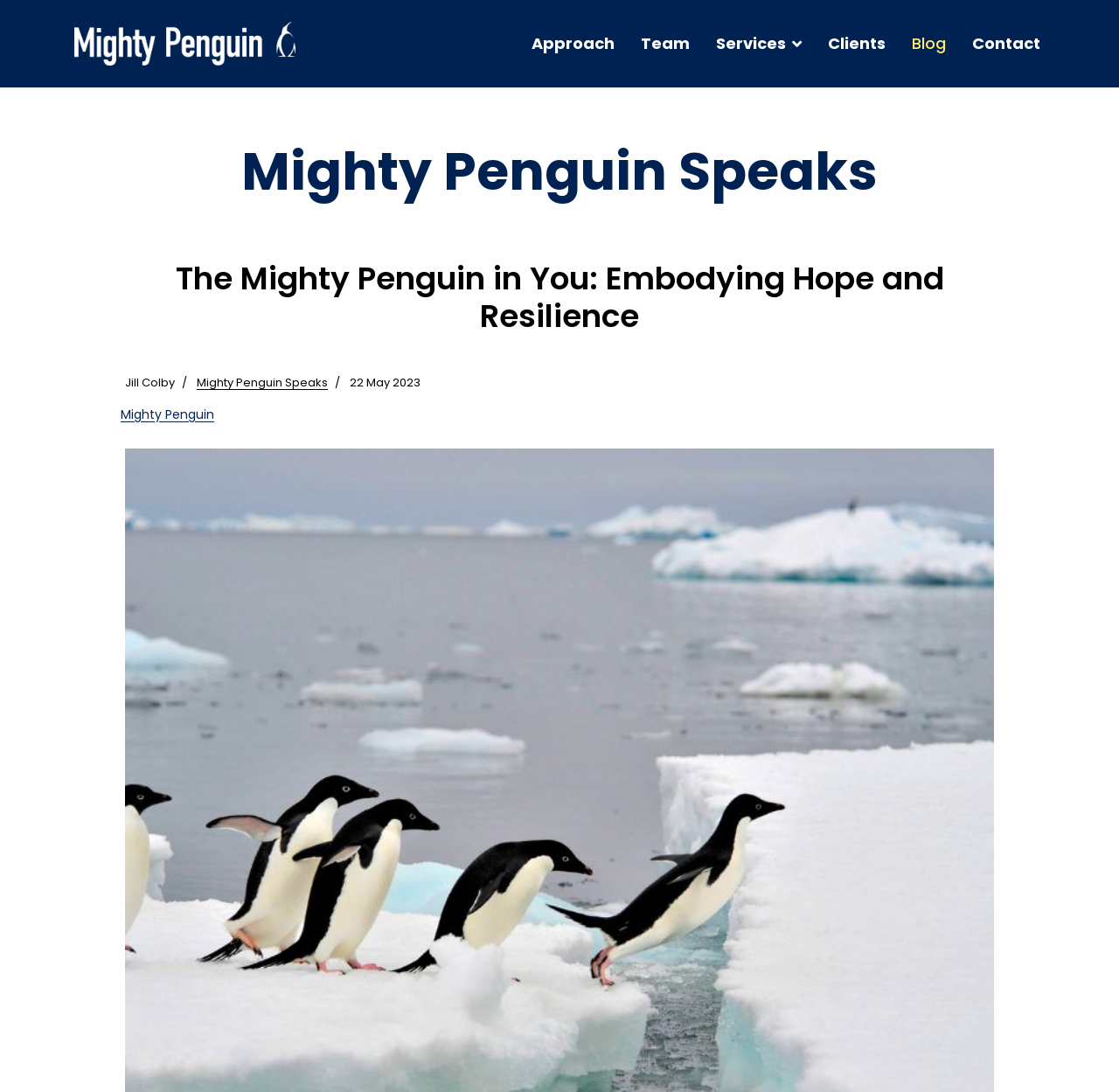How many main navigation links are there?
Using the image as a reference, answer the question with a short word or phrase.

6